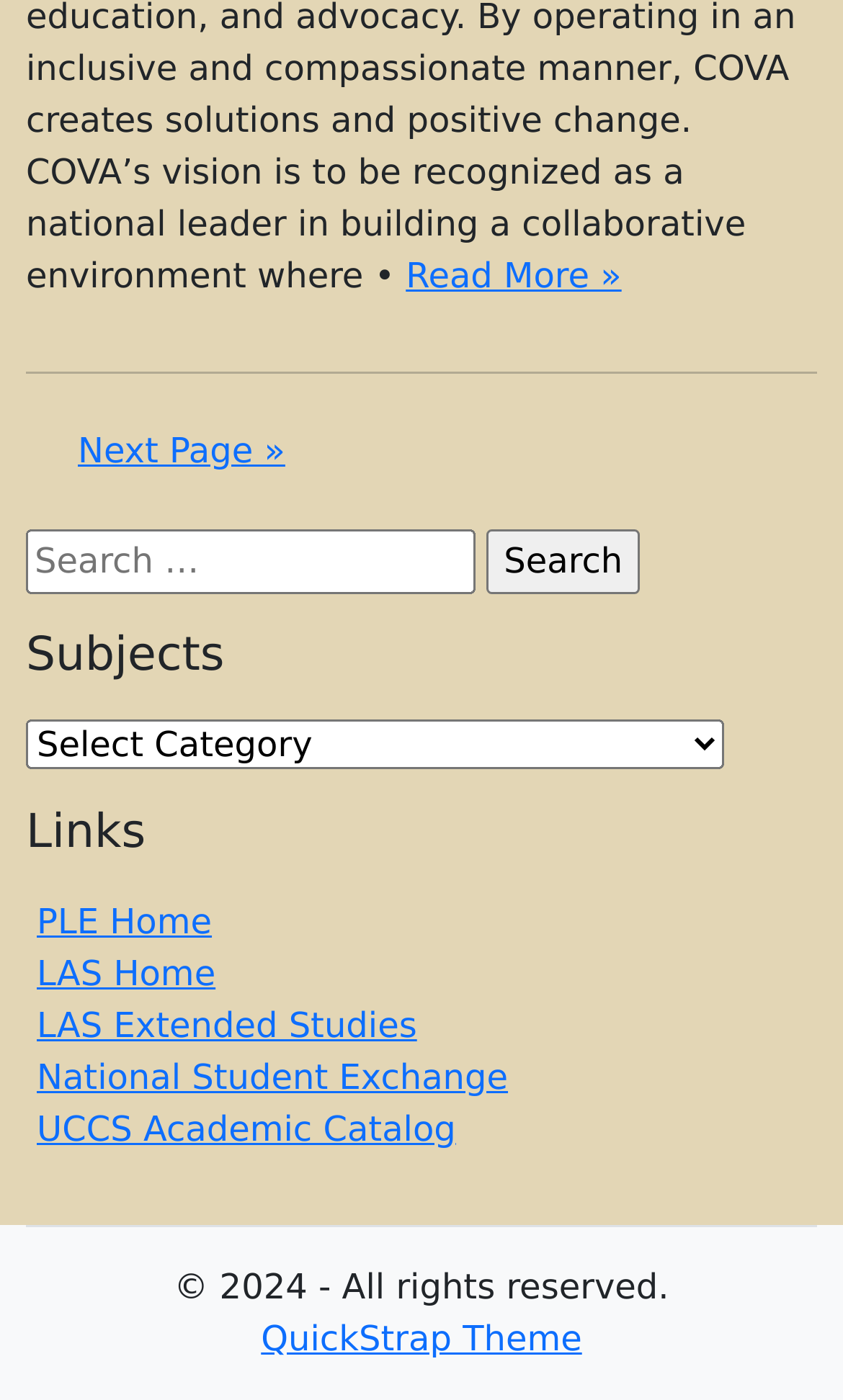Using the information in the image, could you please answer the following question in detail:
How many links are there under the 'Links' heading?

Under the 'Links' heading at coordinates [0.031, 0.576, 0.969, 0.615], I found five links: 'PLE Home', 'LAS Home', 'LAS Extended Studies', 'National Student Exchange', and 'UCCS Academic Catalog'.